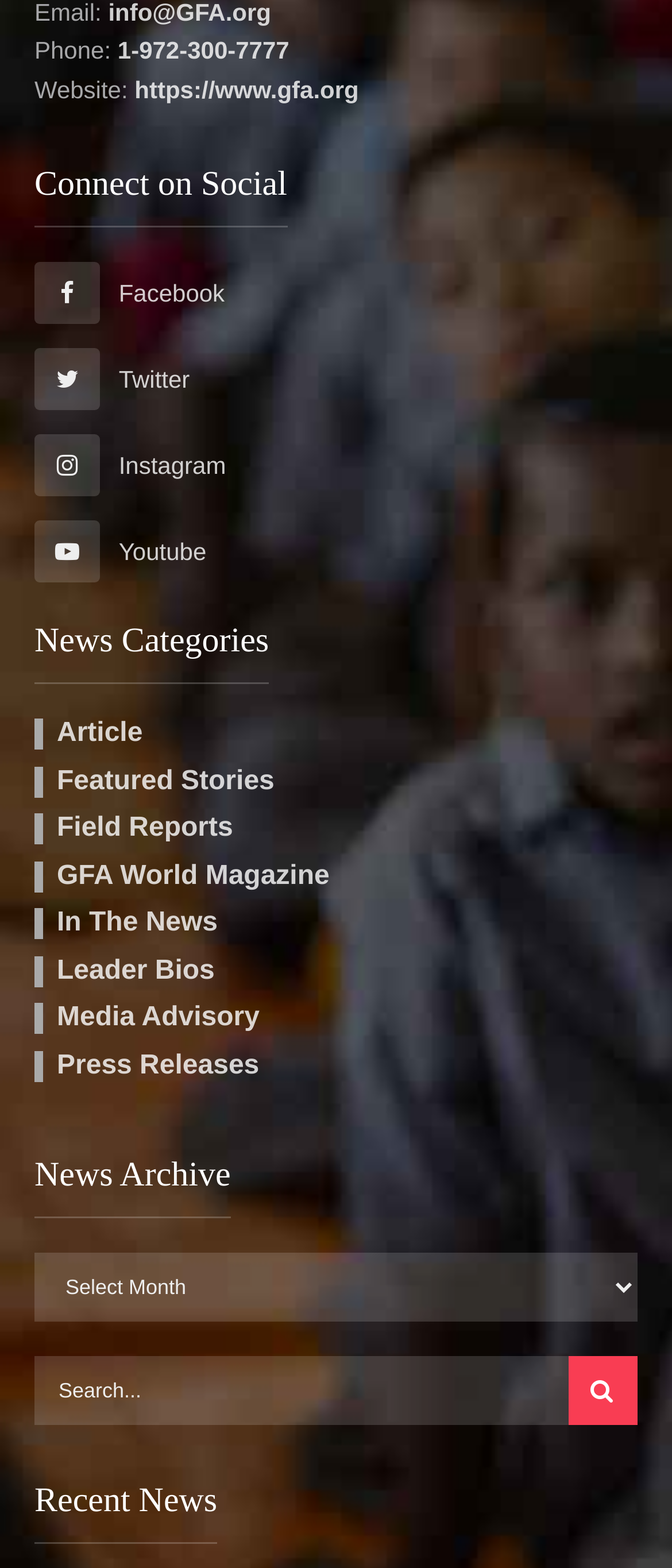Calculate the bounding box coordinates of the UI element given the description: "GFA World Magazine".

[0.085, 0.544, 0.49, 0.563]